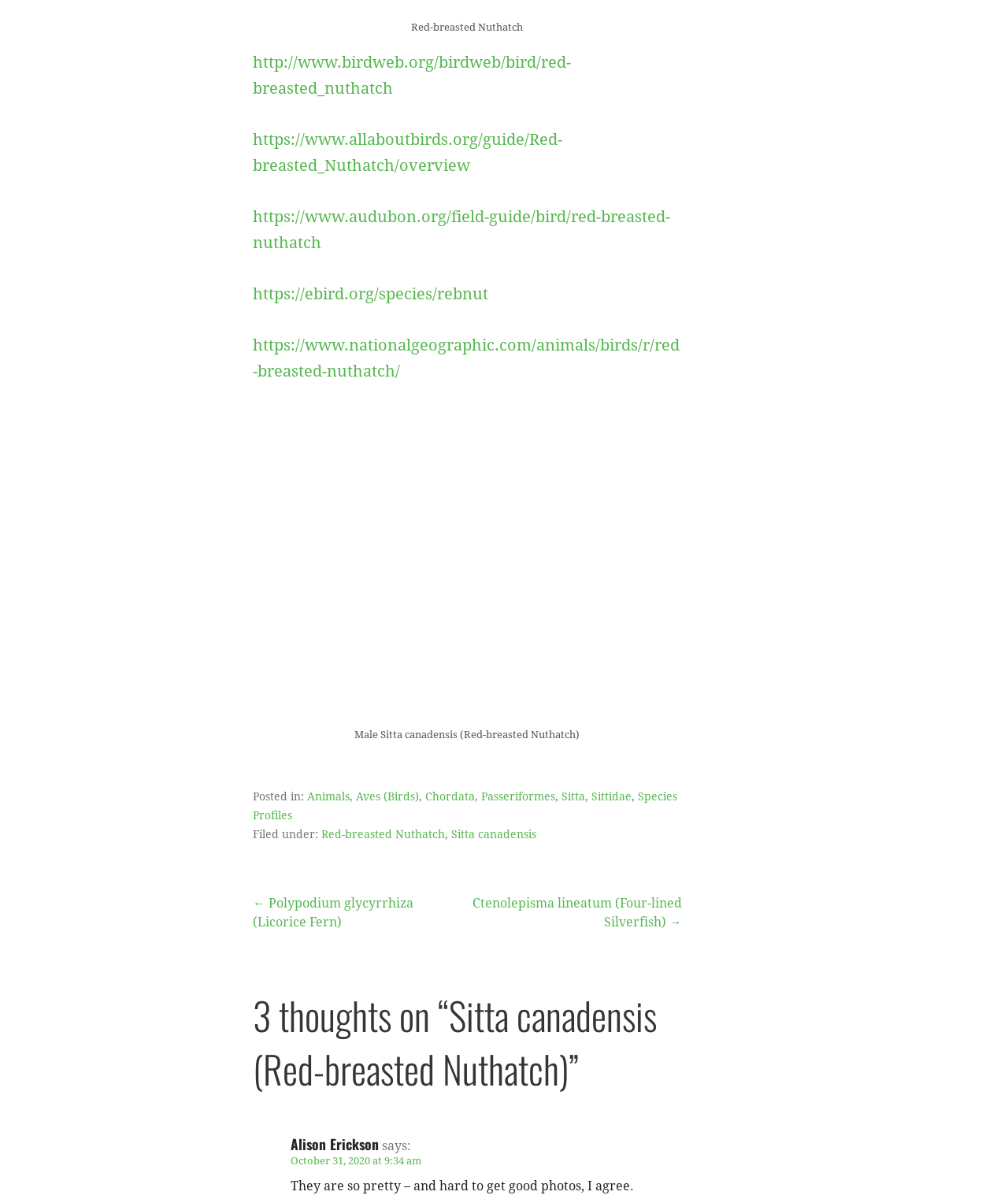Please find the bounding box for the UI component described as follows: "https://www.allaboutbirds.org/guide/Red-breasted_Nuthatch/overview".

[0.251, 0.109, 0.558, 0.146]